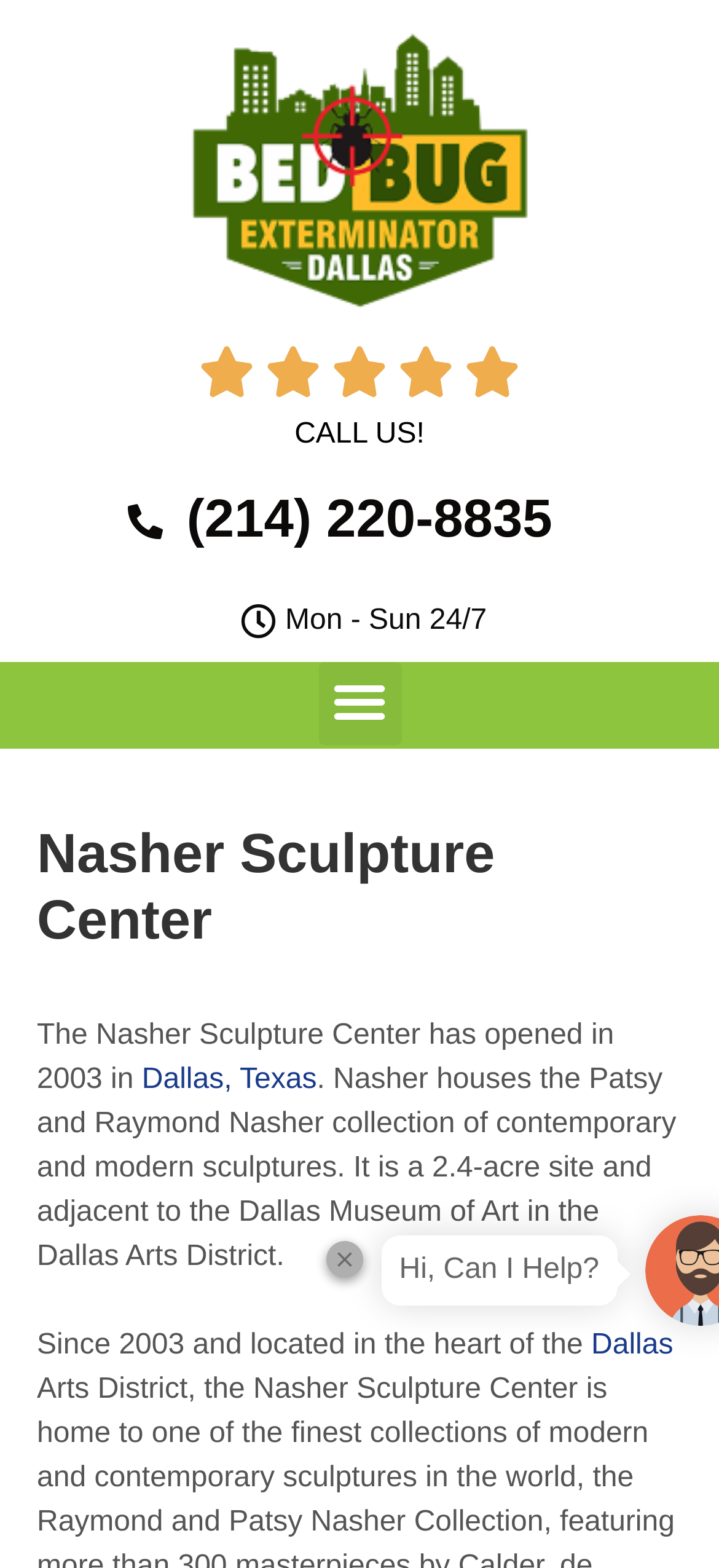Locate the UI element described by Dallas, Texas and provide its bounding box coordinates. Use the format (top-left x, top-left y, bottom-right x, bottom-right y) with all values as floating point numbers between 0 and 1.

[0.197, 0.678, 0.441, 0.698]